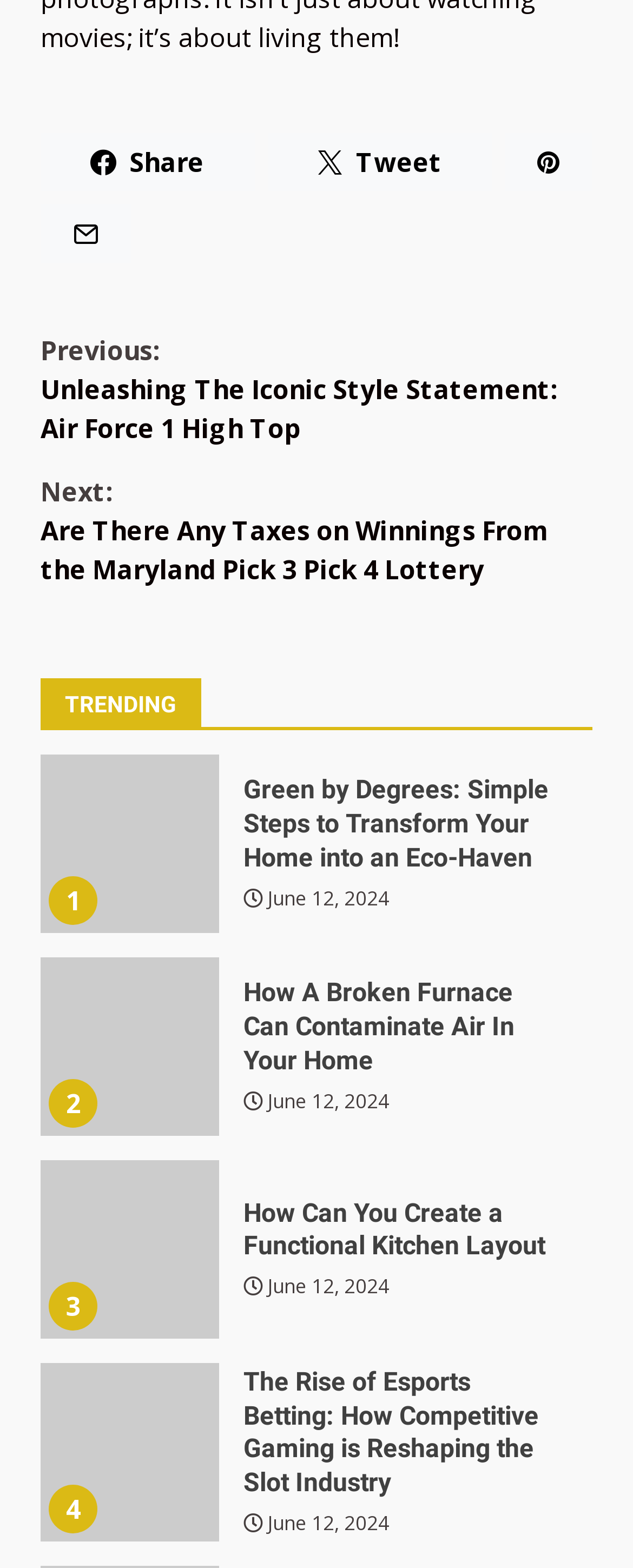Using floating point numbers between 0 and 1, provide the bounding box coordinates in the format (top-left x, top-left y, bottom-right x, bottom-right y). Locate the UI element described here: Pin it 0

[0.797, 0.085, 0.936, 0.122]